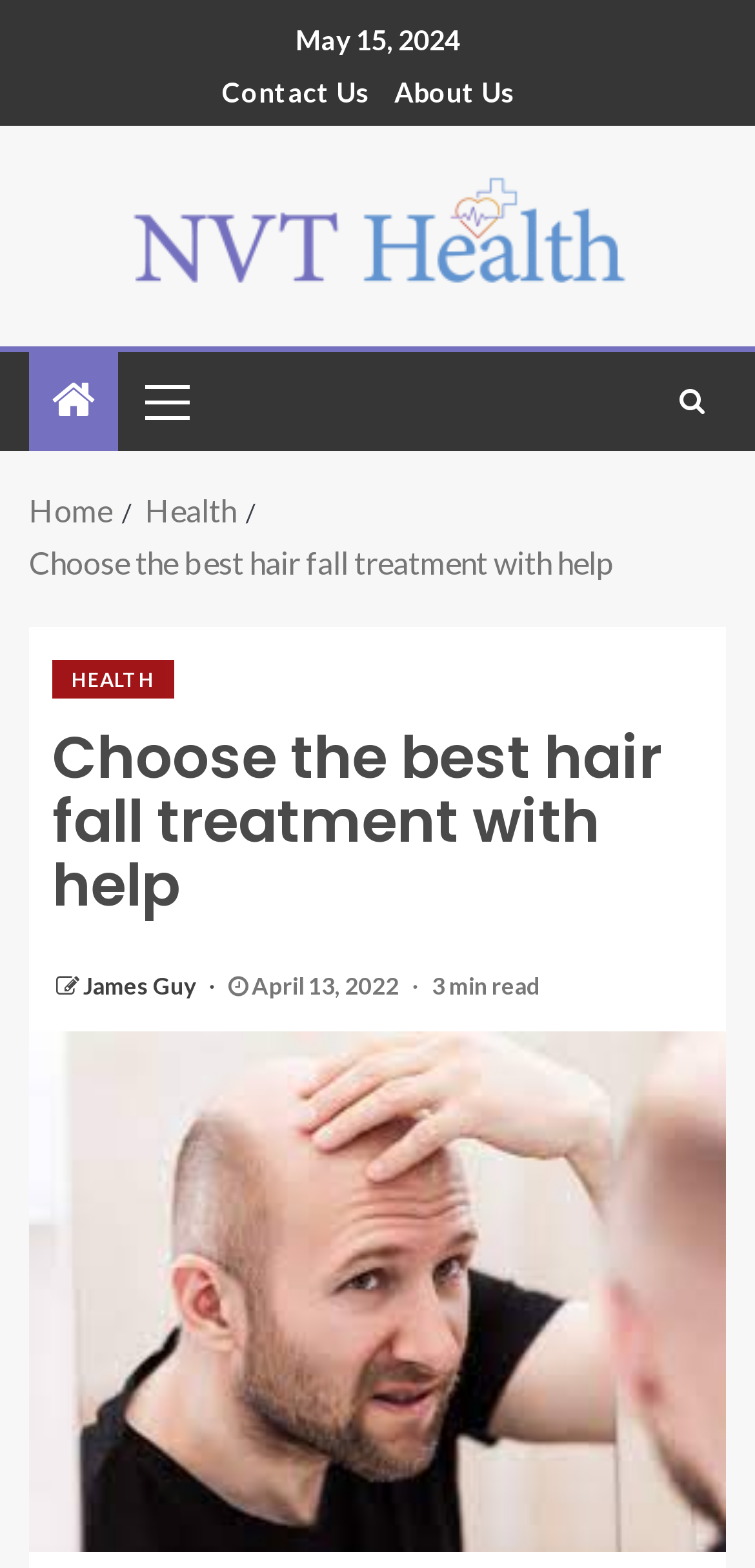Determine the bounding box coordinates of the area to click in order to meet this instruction: "go to contact us page".

[0.294, 0.048, 0.488, 0.069]